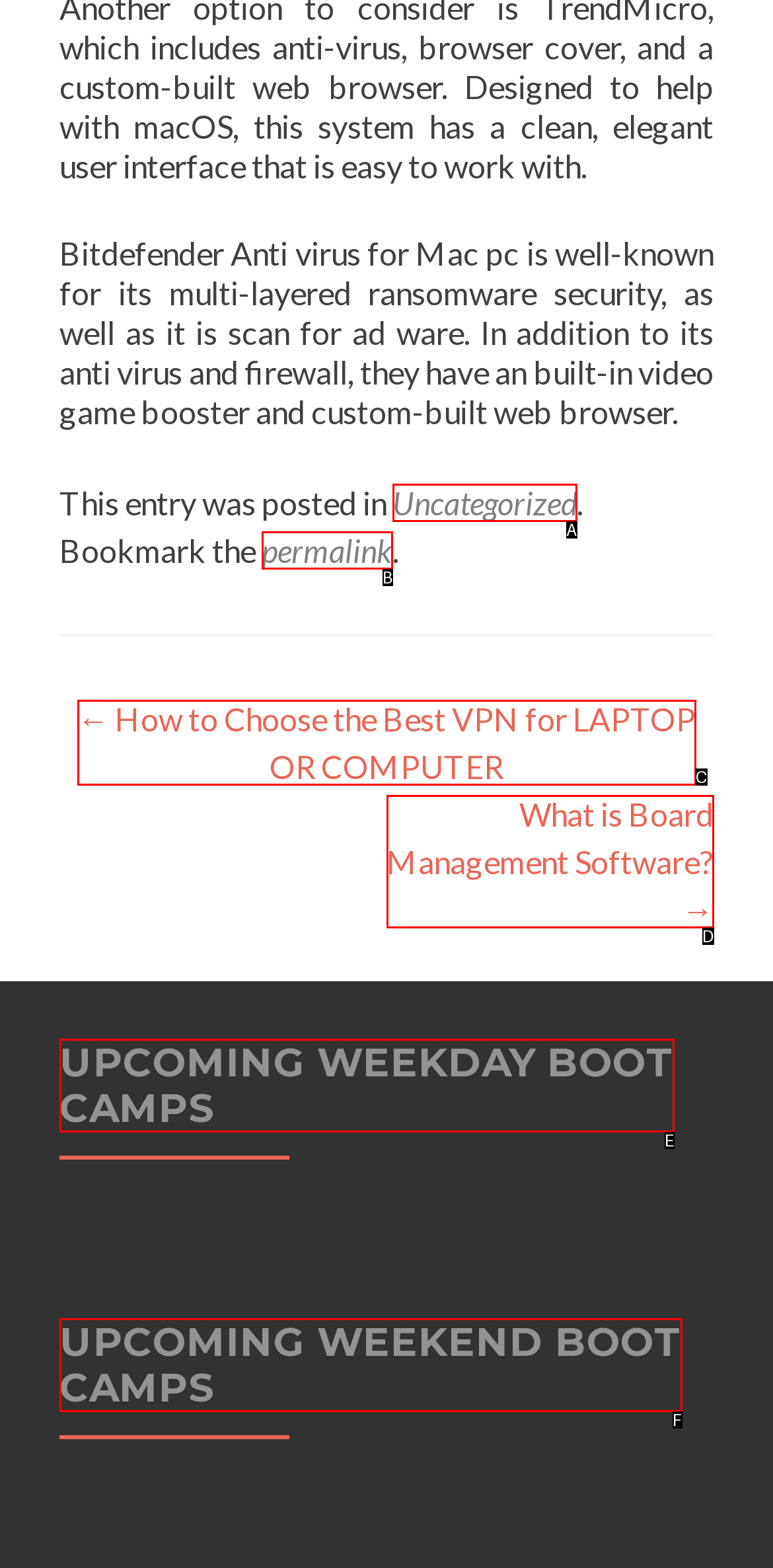Identify the HTML element that best matches the description: Uncategorized. Provide your answer by selecting the corresponding letter from the given options.

A